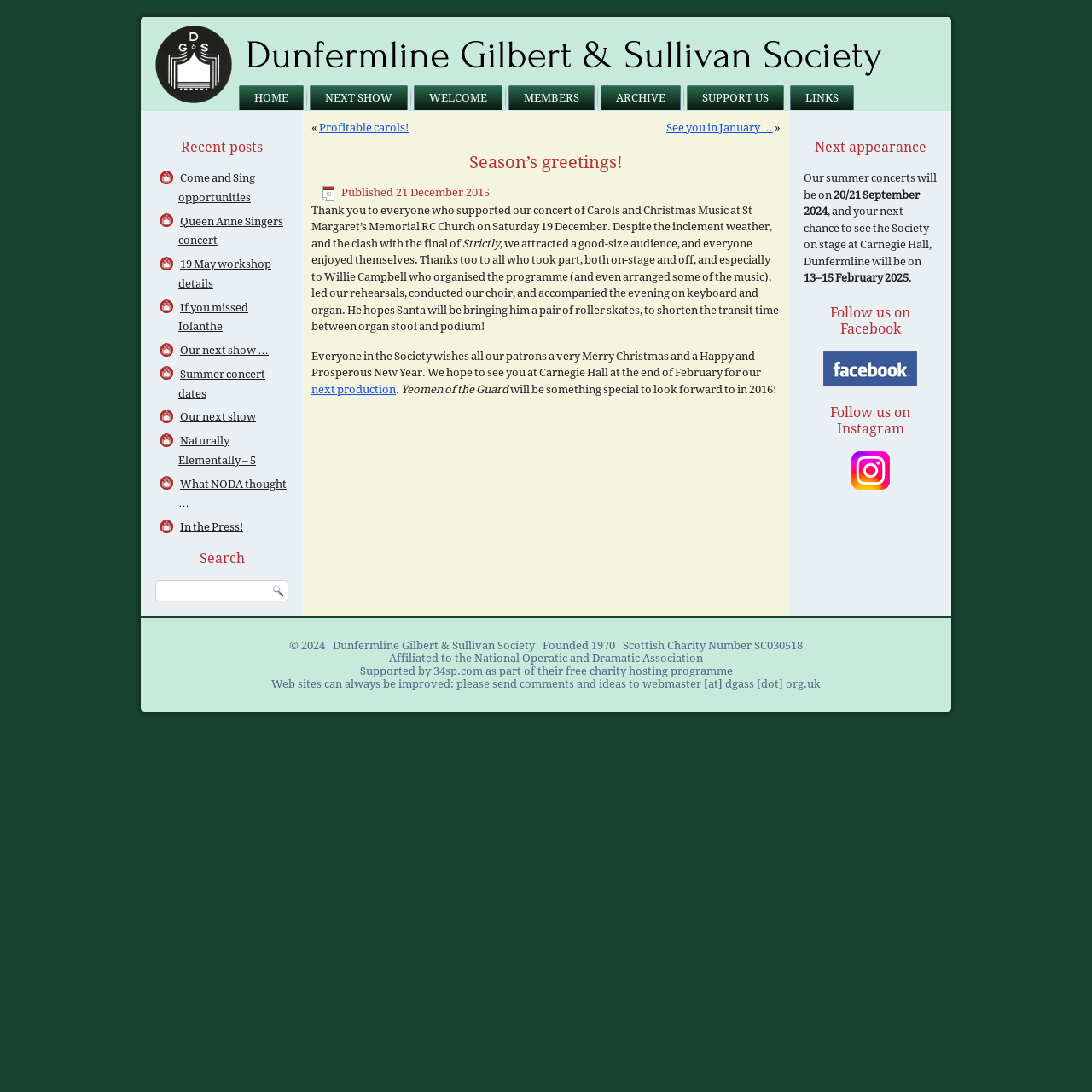Determine the bounding box coordinates of the area to click in order to meet this instruction: "Click on Office Service".

None